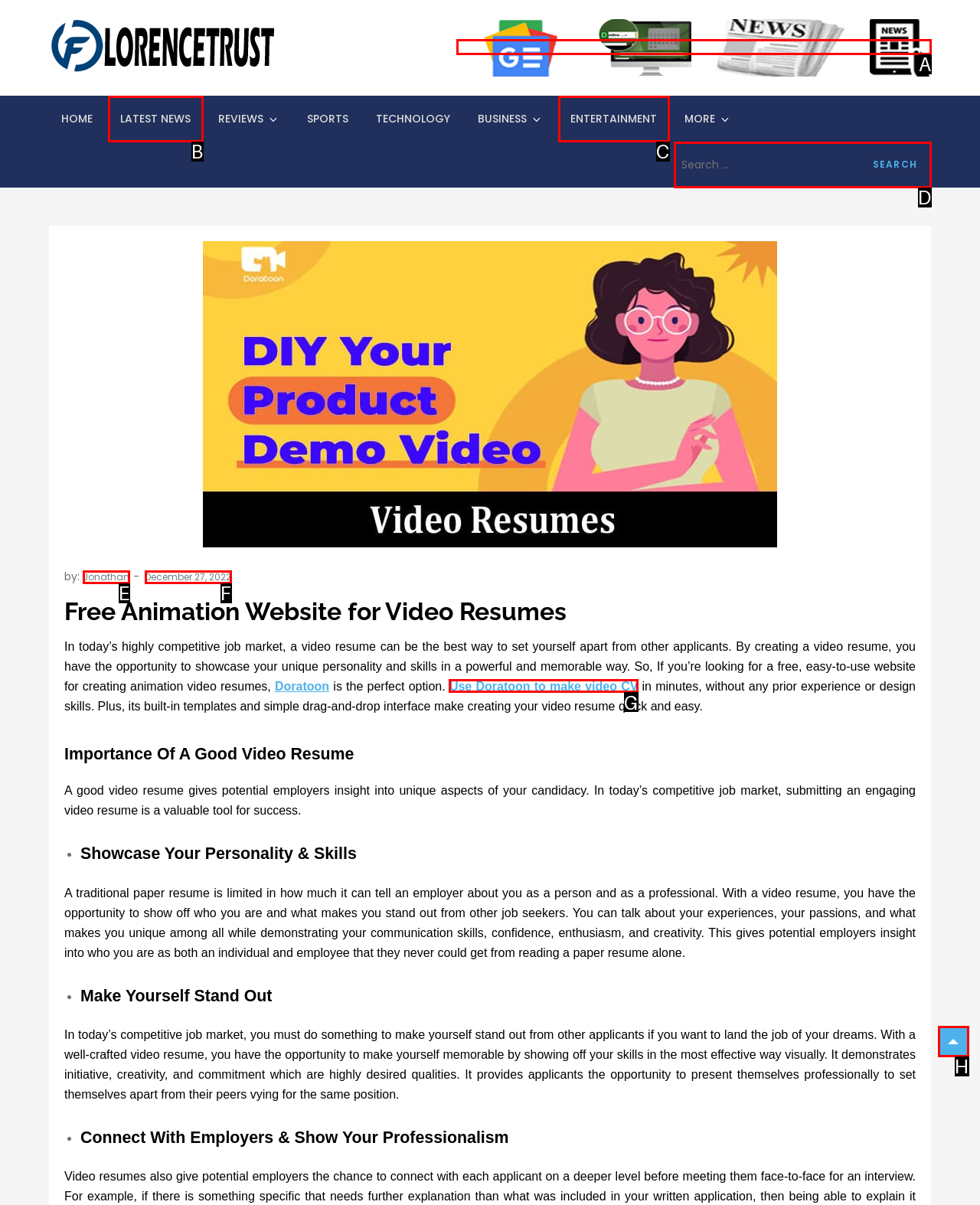Identify which option matches the following description: December 27, 2022
Answer by giving the letter of the correct option directly.

F